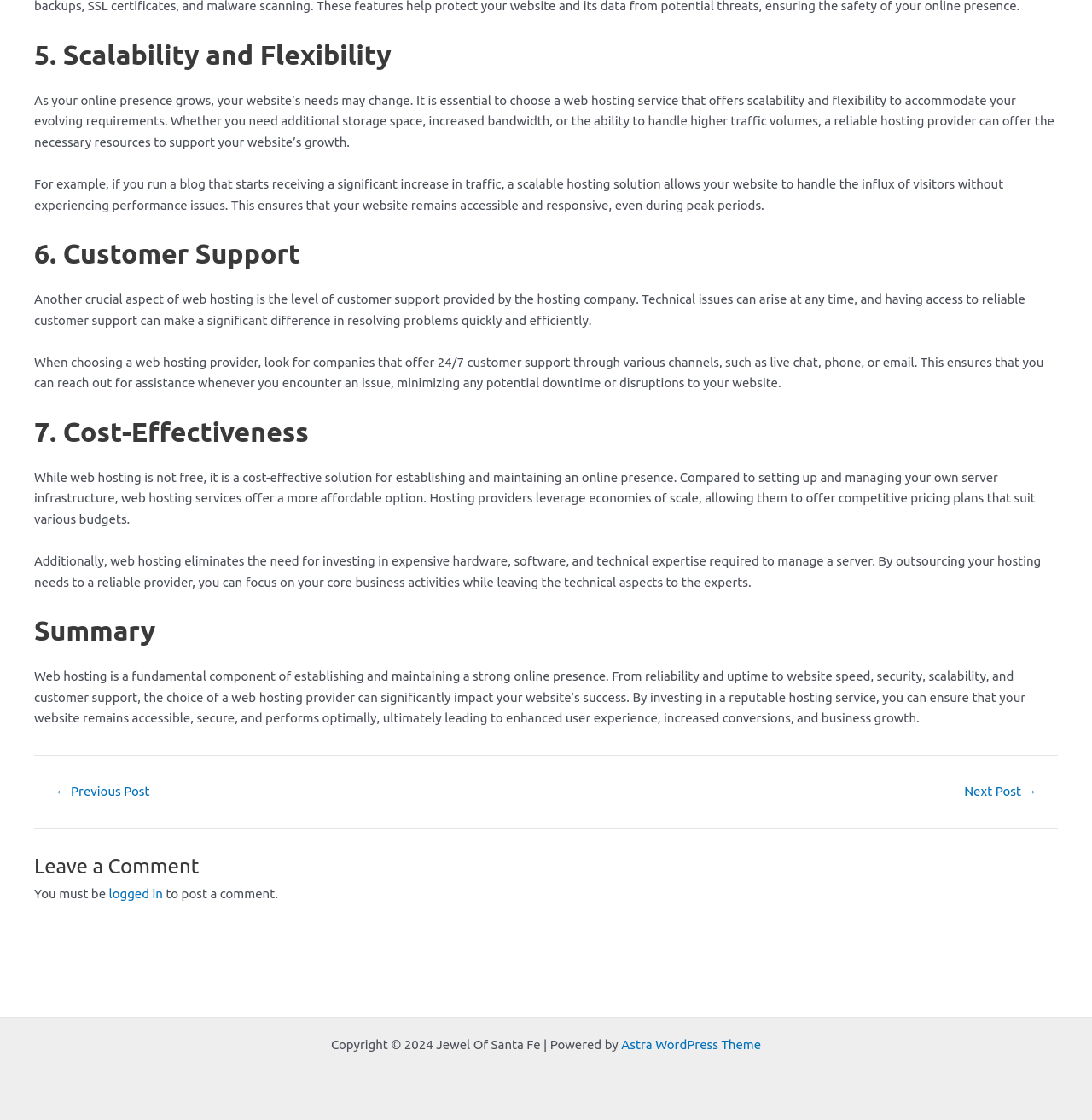Use a single word or phrase to answer the question:
What is another crucial aspect of web hosting?

customer support